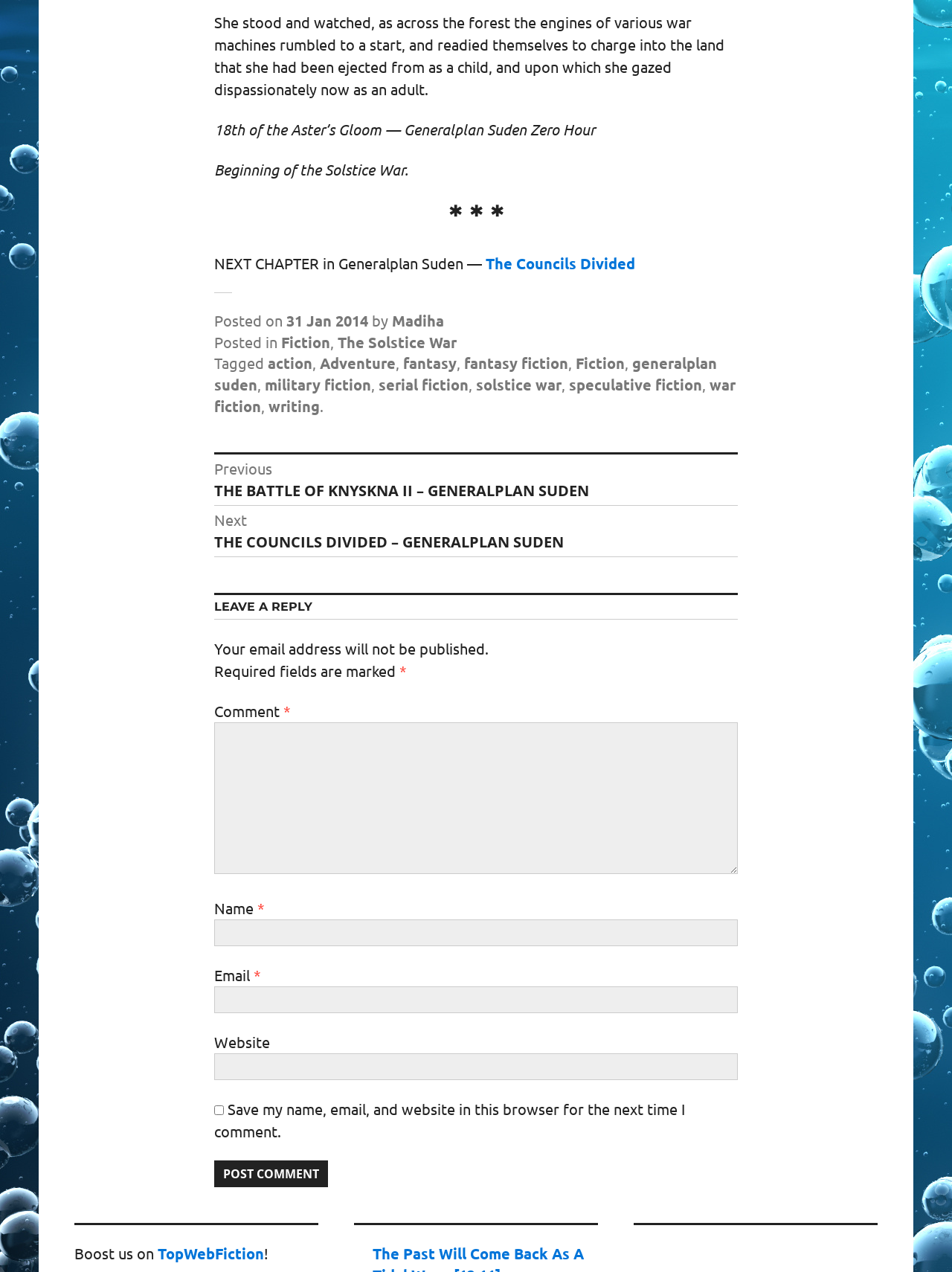Identify the bounding box coordinates of the clickable region to carry out the given instruction: "Read the next chapter".

[0.51, 0.199, 0.667, 0.215]